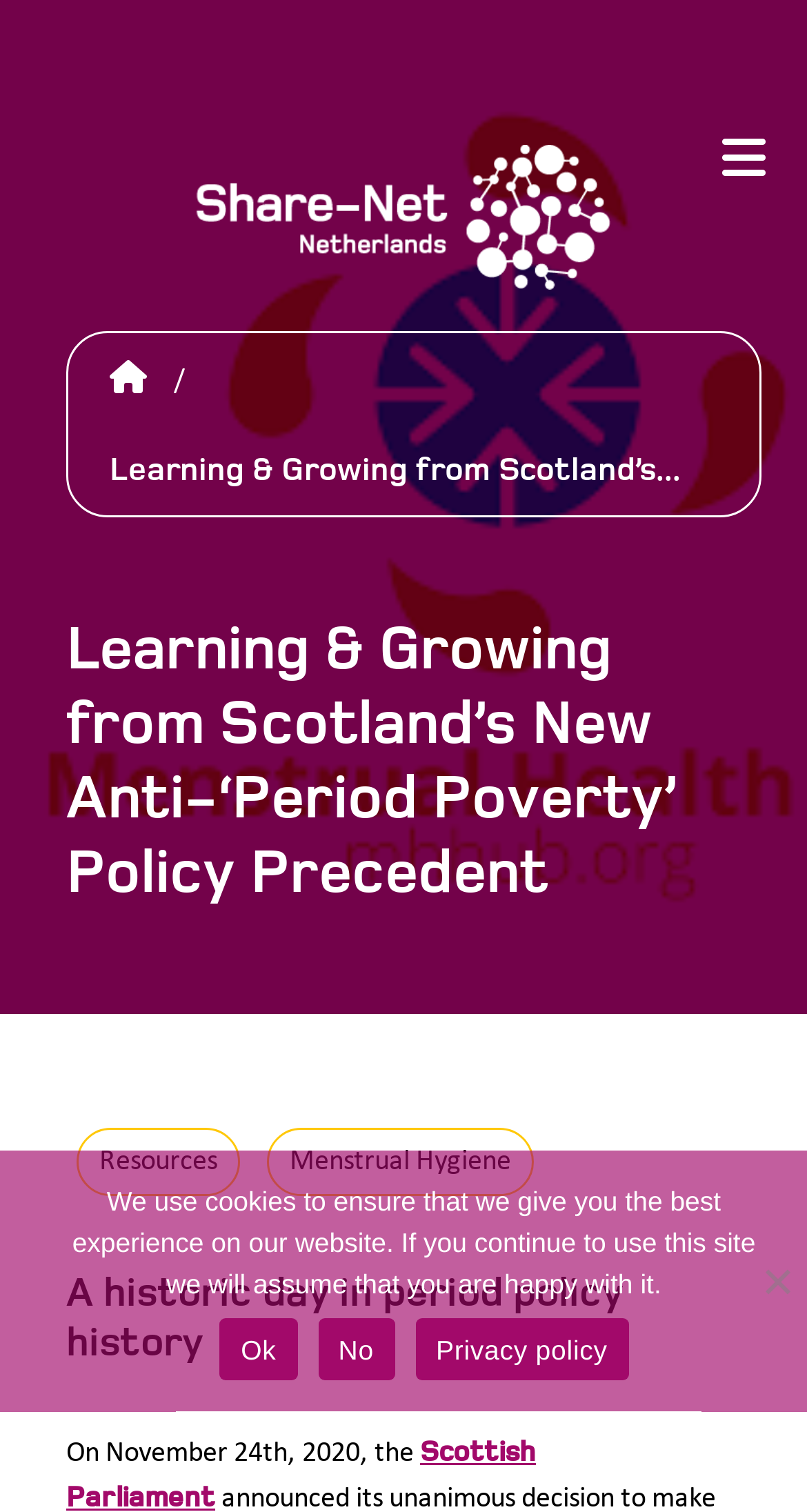Bounding box coordinates should be provided in the format (top-left x, top-left y, bottom-right x, bottom-right y) with all values between 0 and 1. Identify the bounding box for this UI element: alt="Share-Net Netherlands"

[0.0, 0.068, 1.0, 0.192]